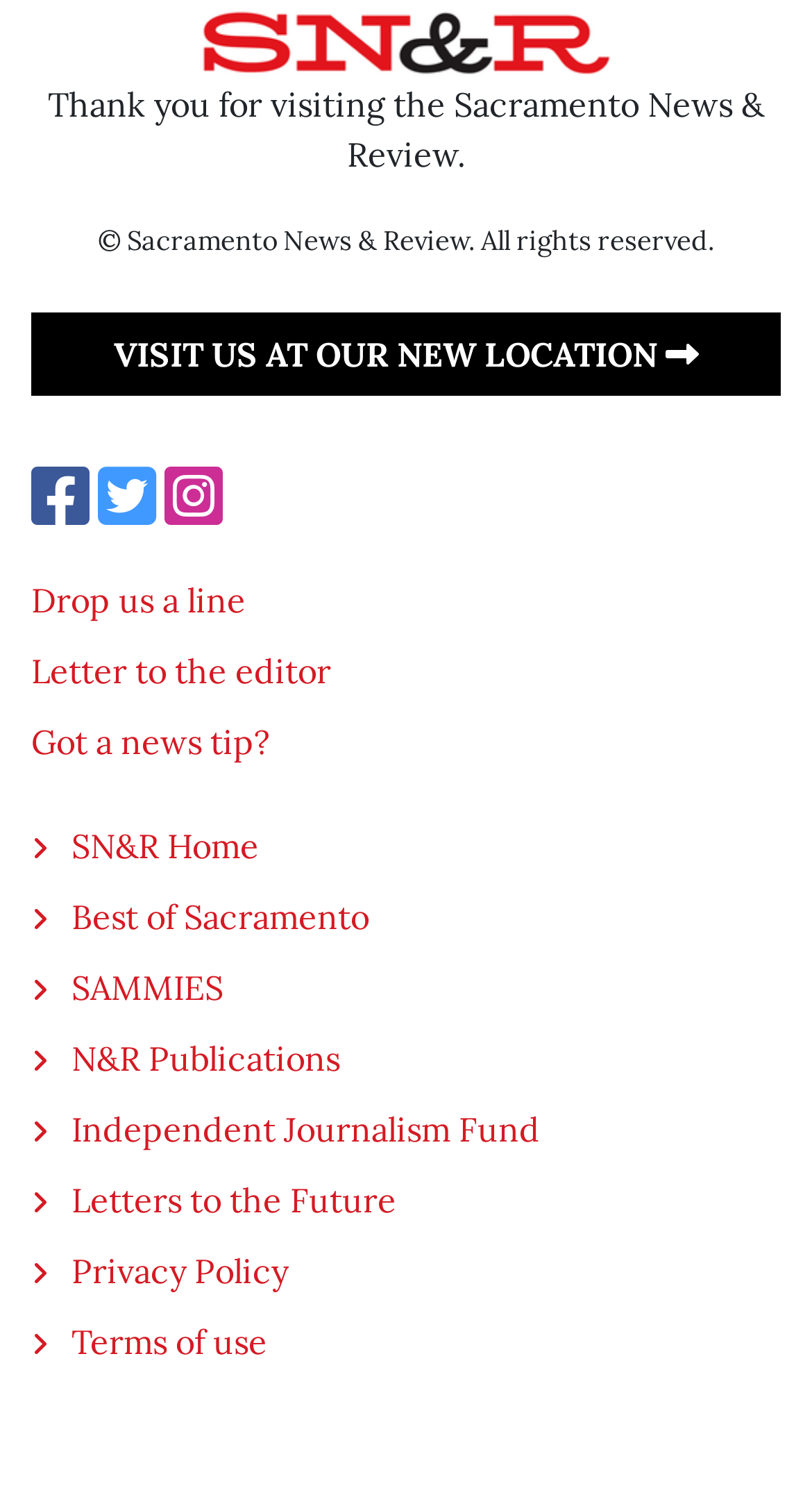Please specify the bounding box coordinates of the clickable section necessary to execute the following command: "Go to SN&R Home".

[0.088, 0.549, 0.318, 0.576]